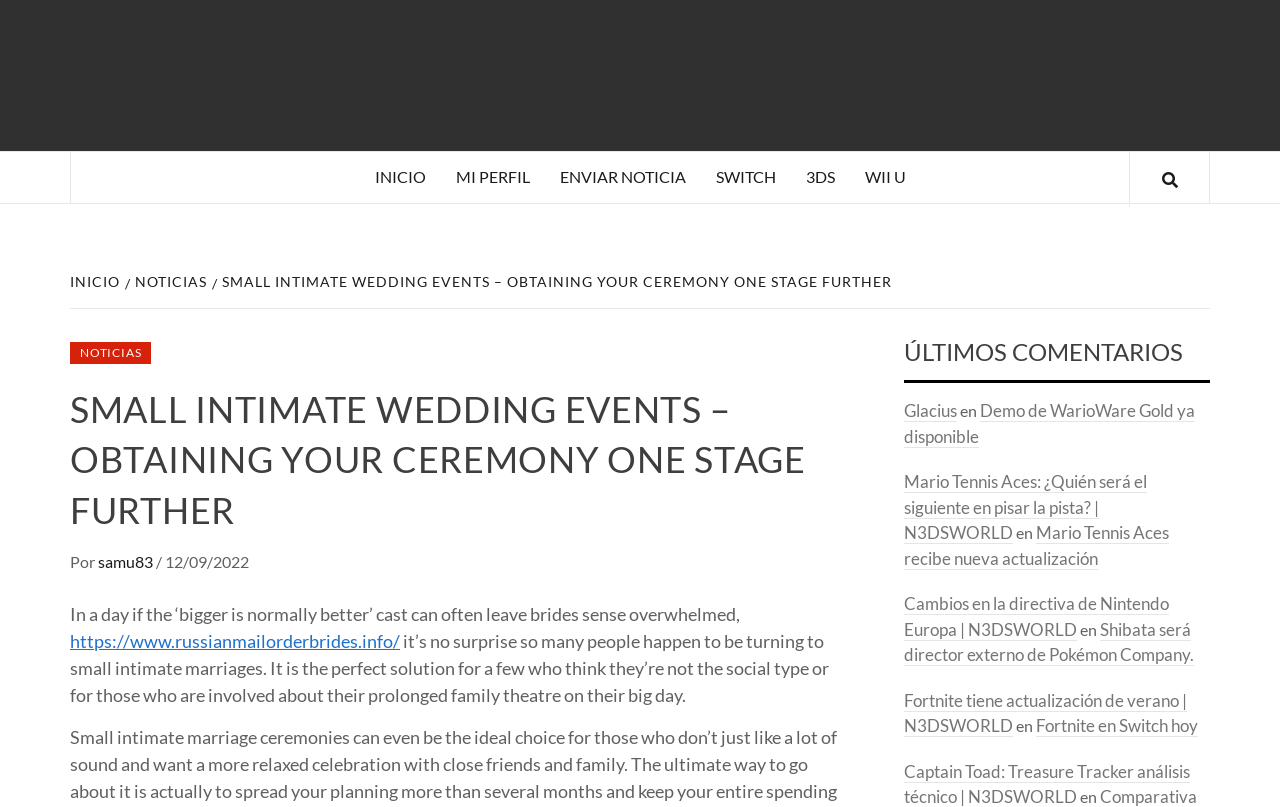What is the date of the article 'SMALL INTIMATE WEDDING EVENTS – OBTAINING YOUR CEREMONY ONE STAGE FURTHER'? Please answer the question using a single word or phrase based on the image.

12/09/2022